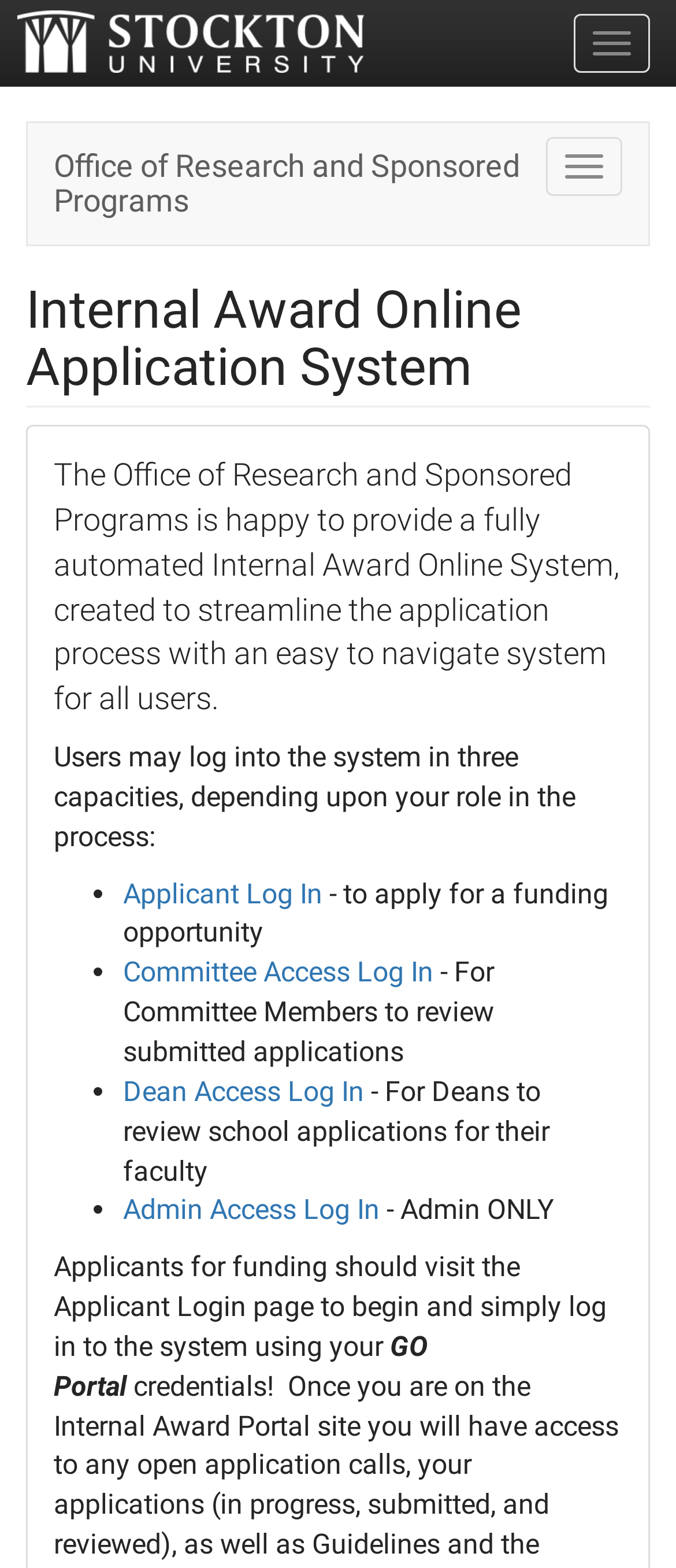Find the bounding box coordinates of the clickable area that will achieve the following instruction: "Visit Stockton University".

[0.026, 0.007, 0.538, 0.046]